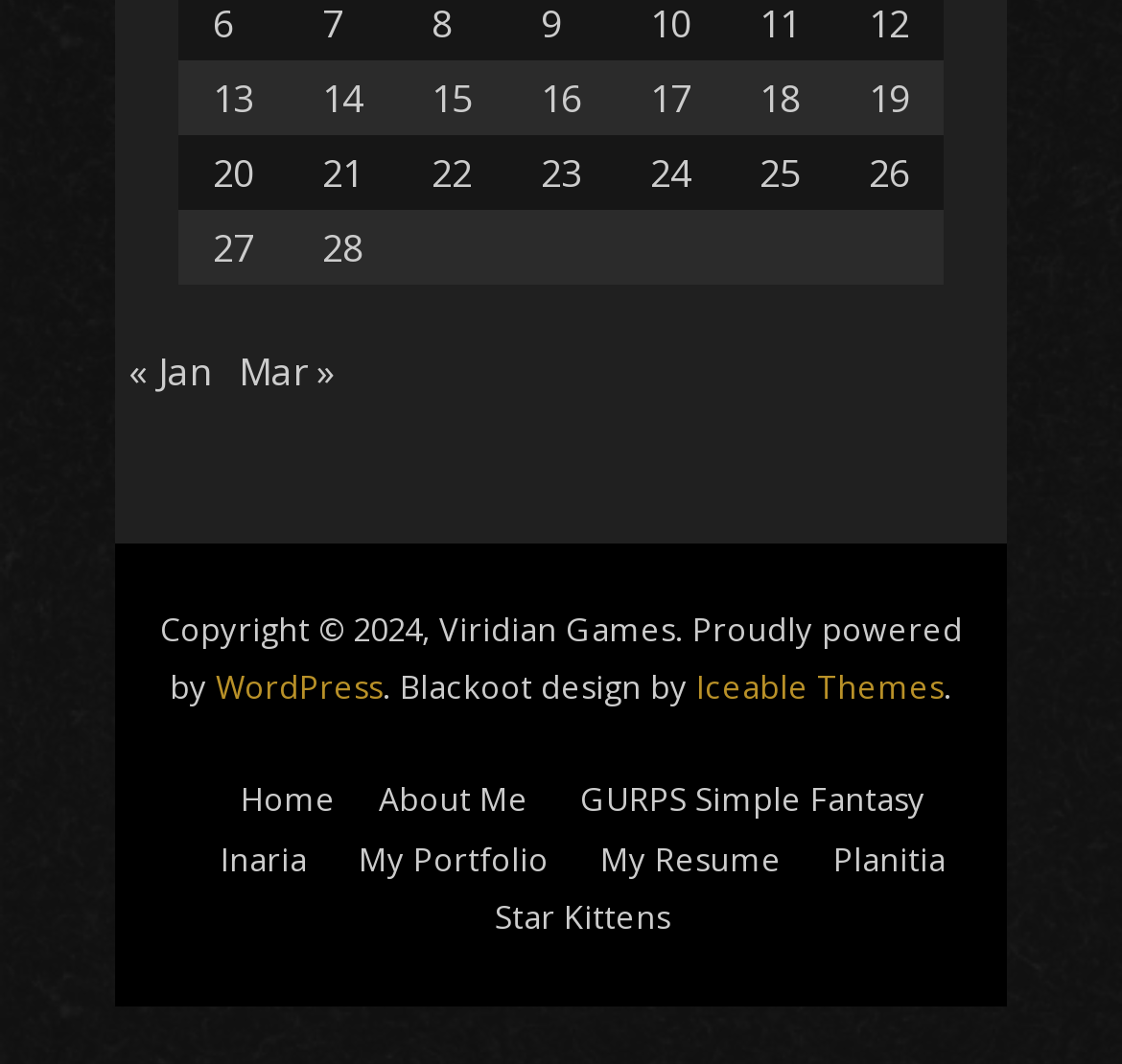What is the name of the game mentioned in the gridcell?
Refer to the screenshot and deliver a thorough answer to the question presented.

I found the name of the game mentioned in the gridcell by looking at the gridcell element with the text 'Posts published on February 17, 2011' and finding the link element with the text 'GURPS Simple Fantasy' nearby.